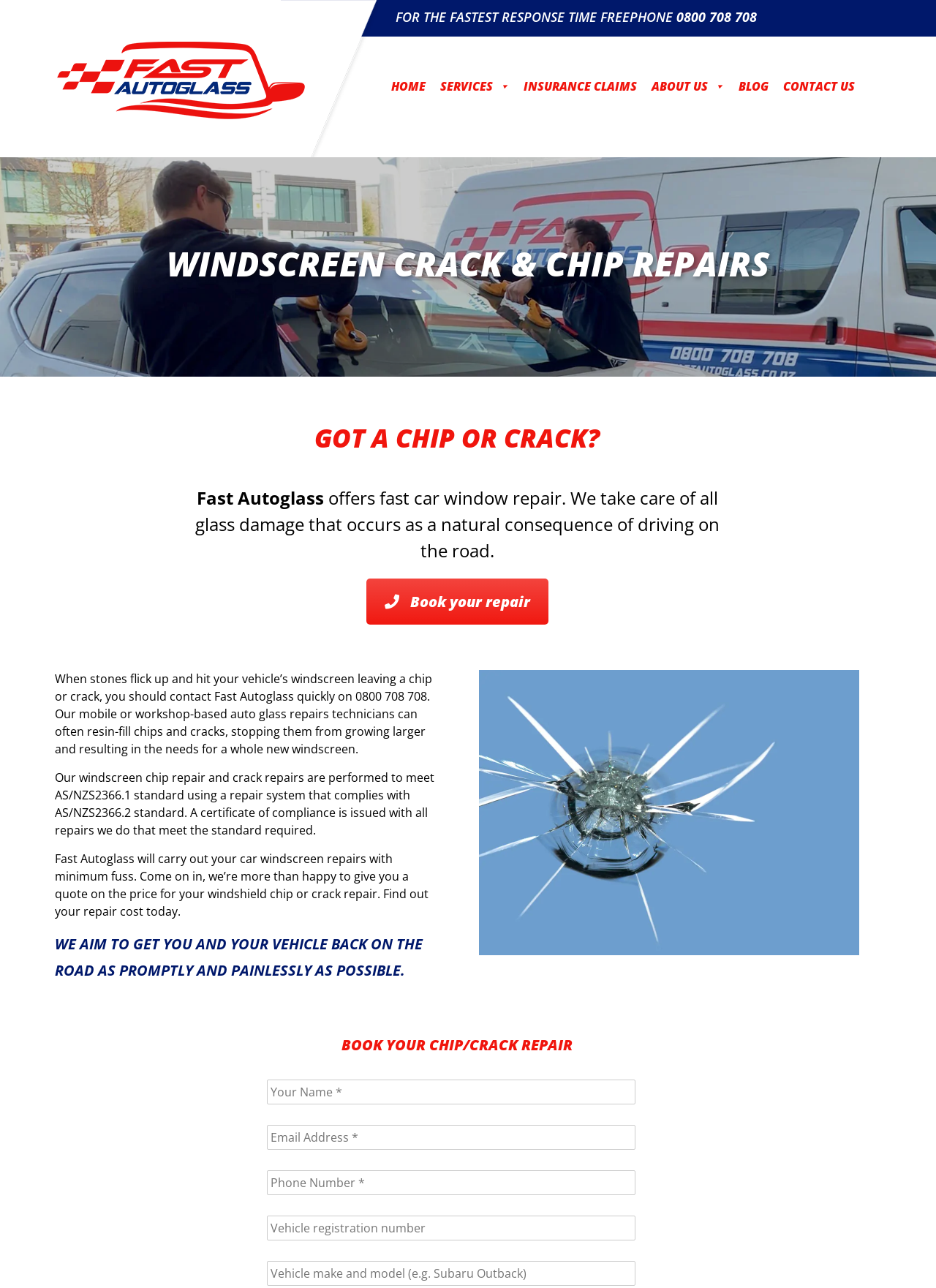Please provide a comprehensive response to the question below by analyzing the image: 
What is the minimum information required to book a chip/crack repair?

I found the answer by looking at the form on the webpage, which has a required field for 'Your Name' marked with an asterisk, indicating that it is a mandatory field to fill in.